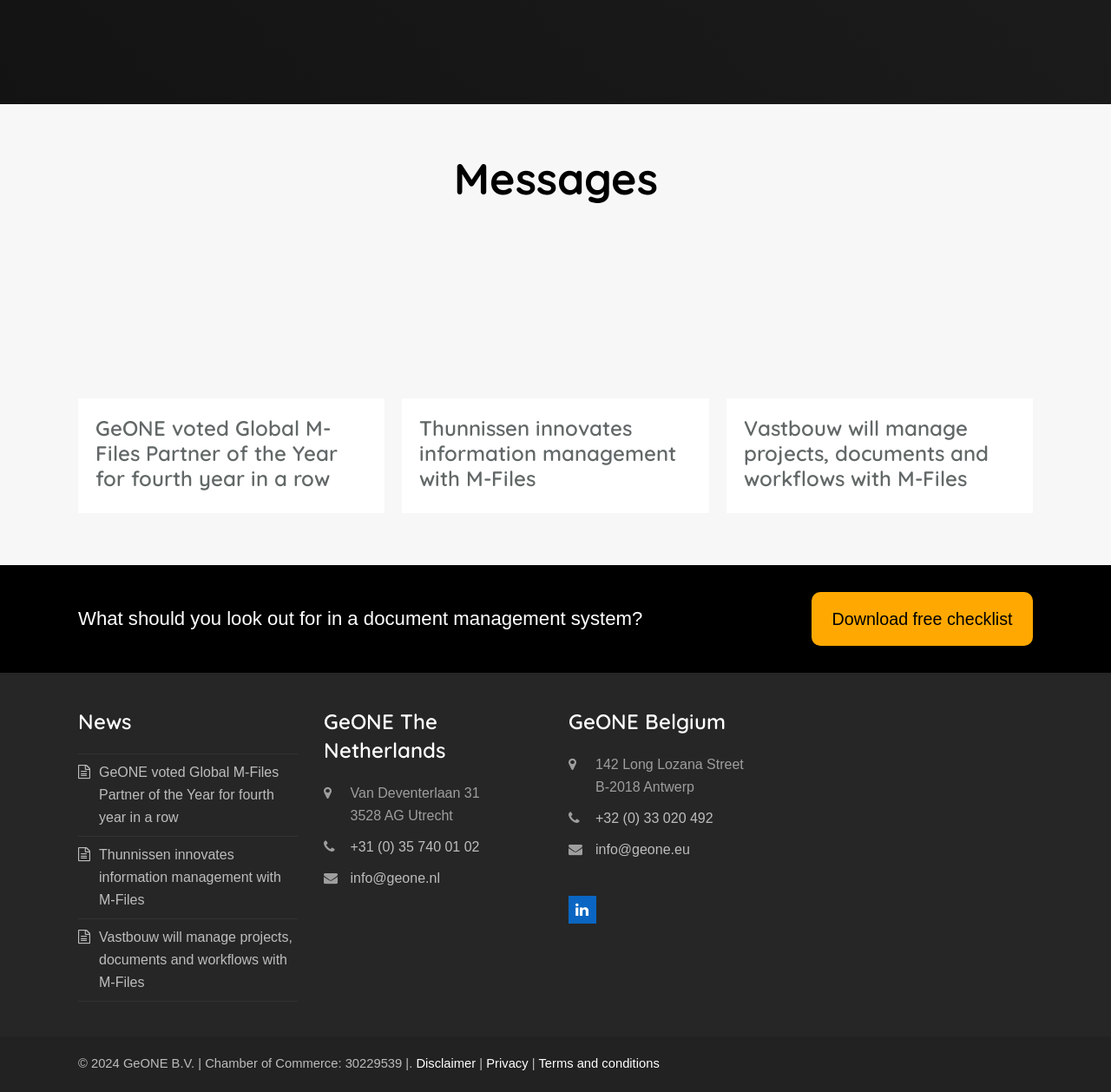Identify the bounding box coordinates for the region of the element that should be clicked to carry out the instruction: "Contact Us". The bounding box coordinates should be four float numbers between 0 and 1, i.e., [left, top, right, bottom].

None